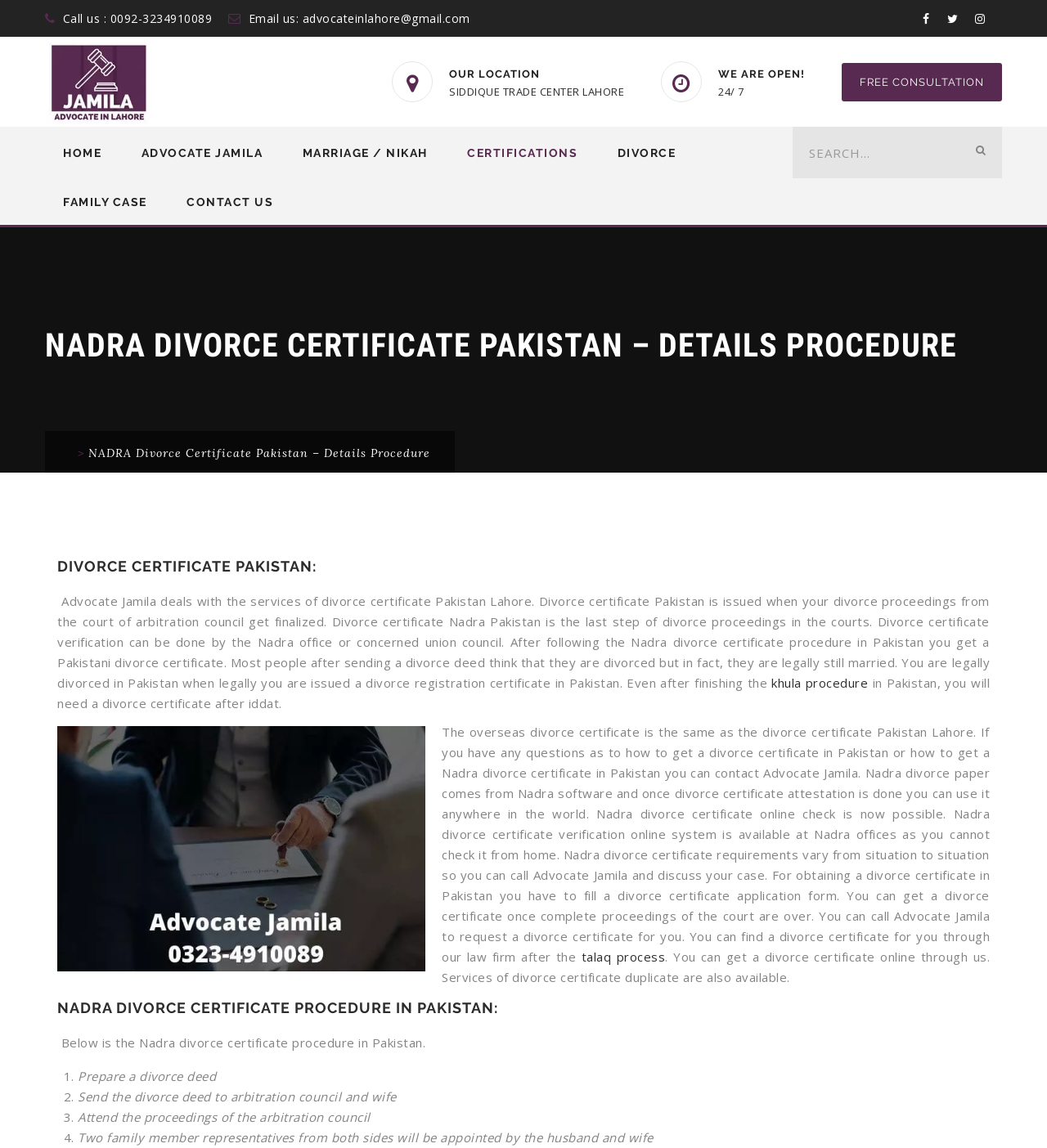Please determine the bounding box coordinates for the element with the description: "advocateinlahore@gmail.com".

[0.289, 0.009, 0.449, 0.023]